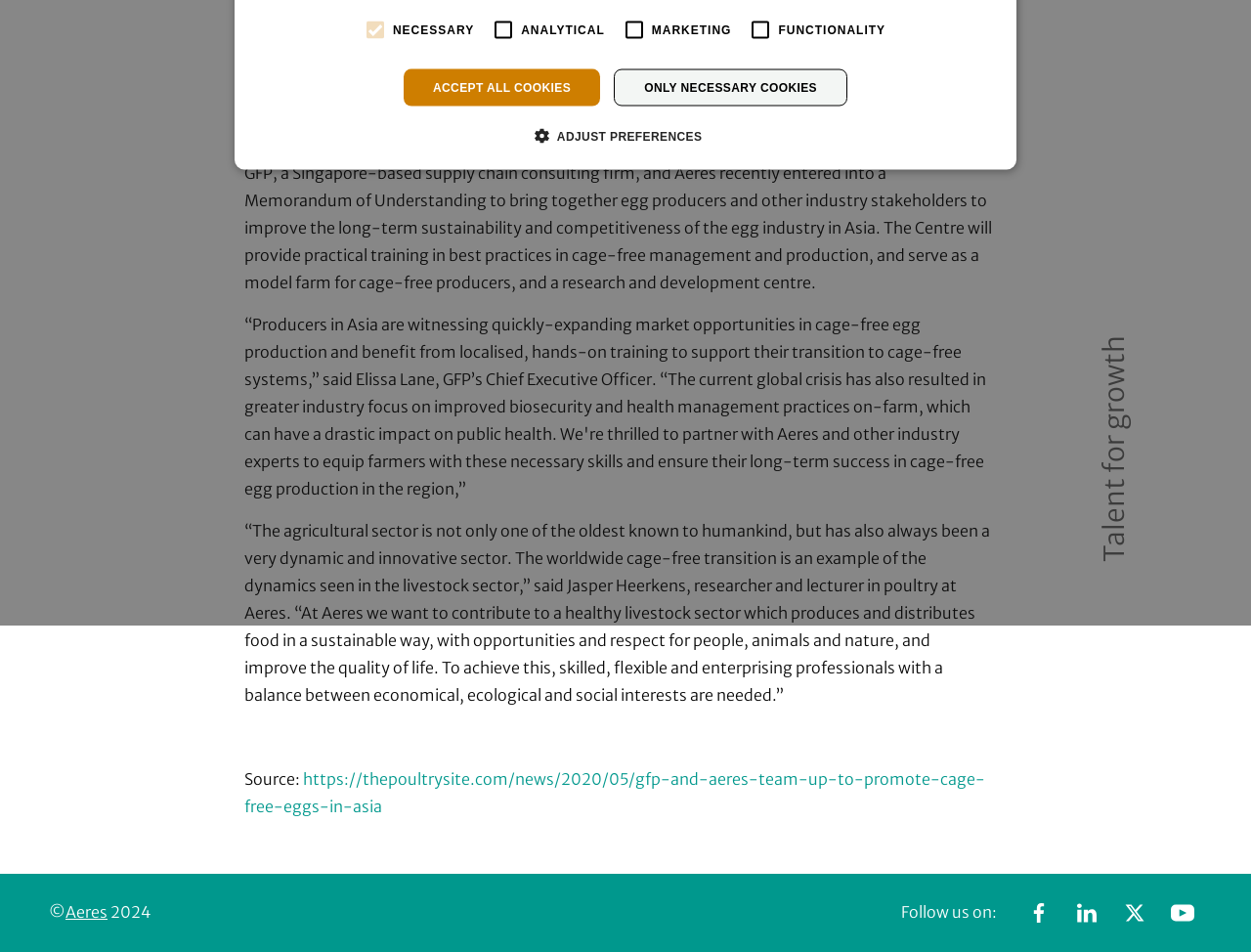Determine the bounding box for the HTML element described here: "Facebook Aeres NL". The coordinates should be given as [left, top, right, bottom] with each number being a float between 0 and 1.

[0.815, 0.939, 0.846, 0.98]